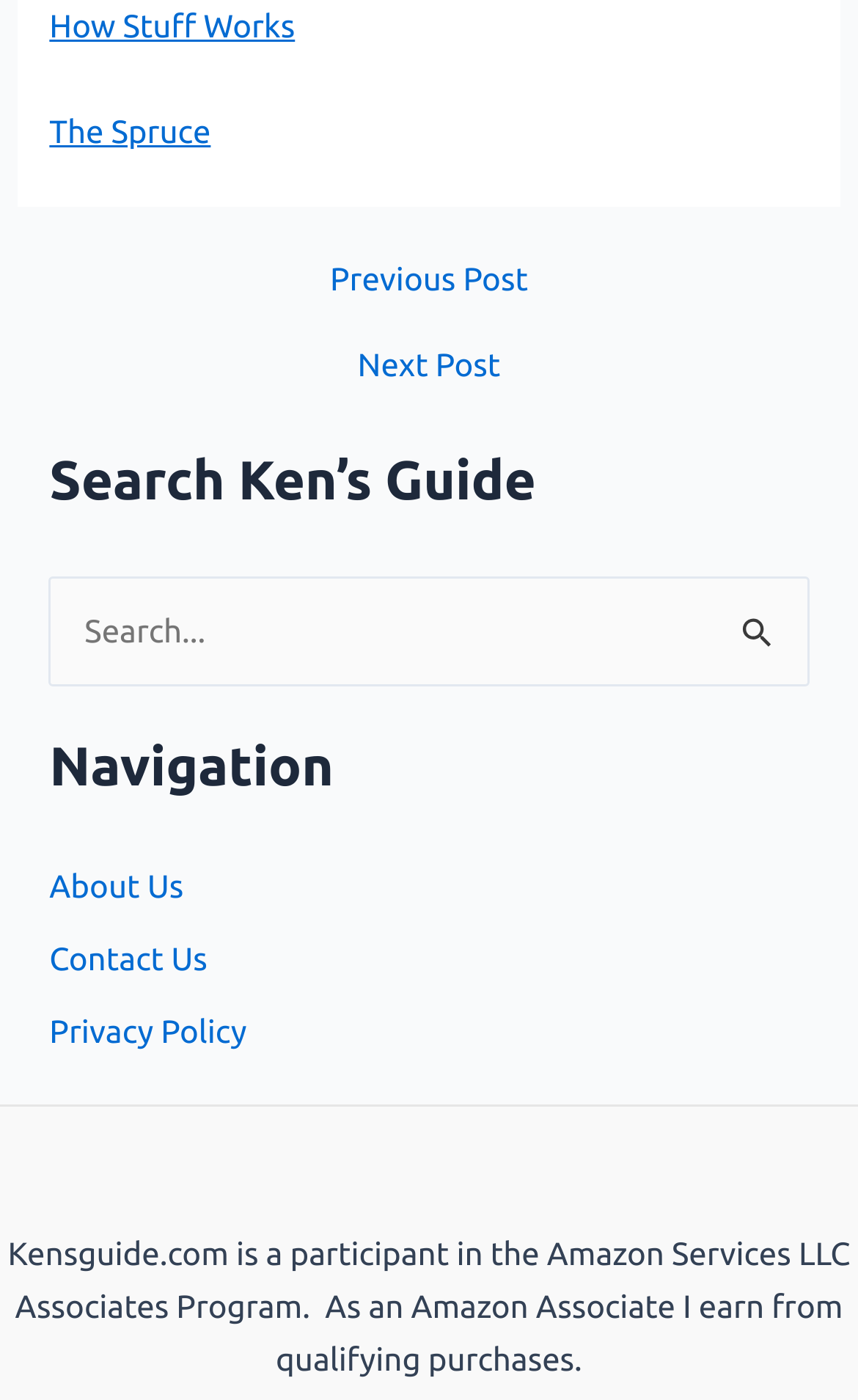Locate the bounding box of the UI element with the following description: "← Previous Post".

[0.044, 0.189, 0.956, 0.212]